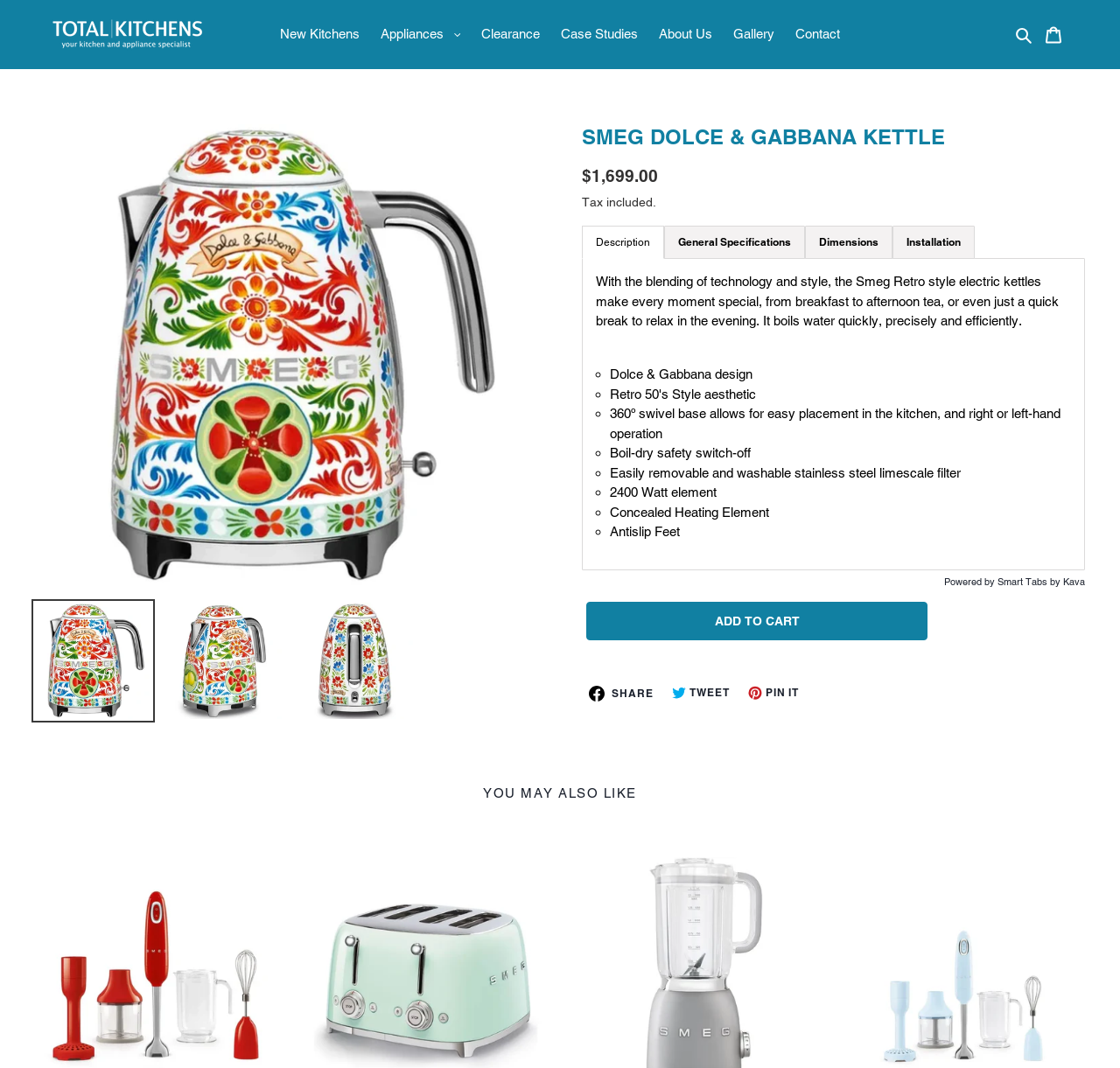Identify the bounding box coordinates for the UI element that matches this description: "Case Studies".

[0.493, 0.02, 0.578, 0.044]